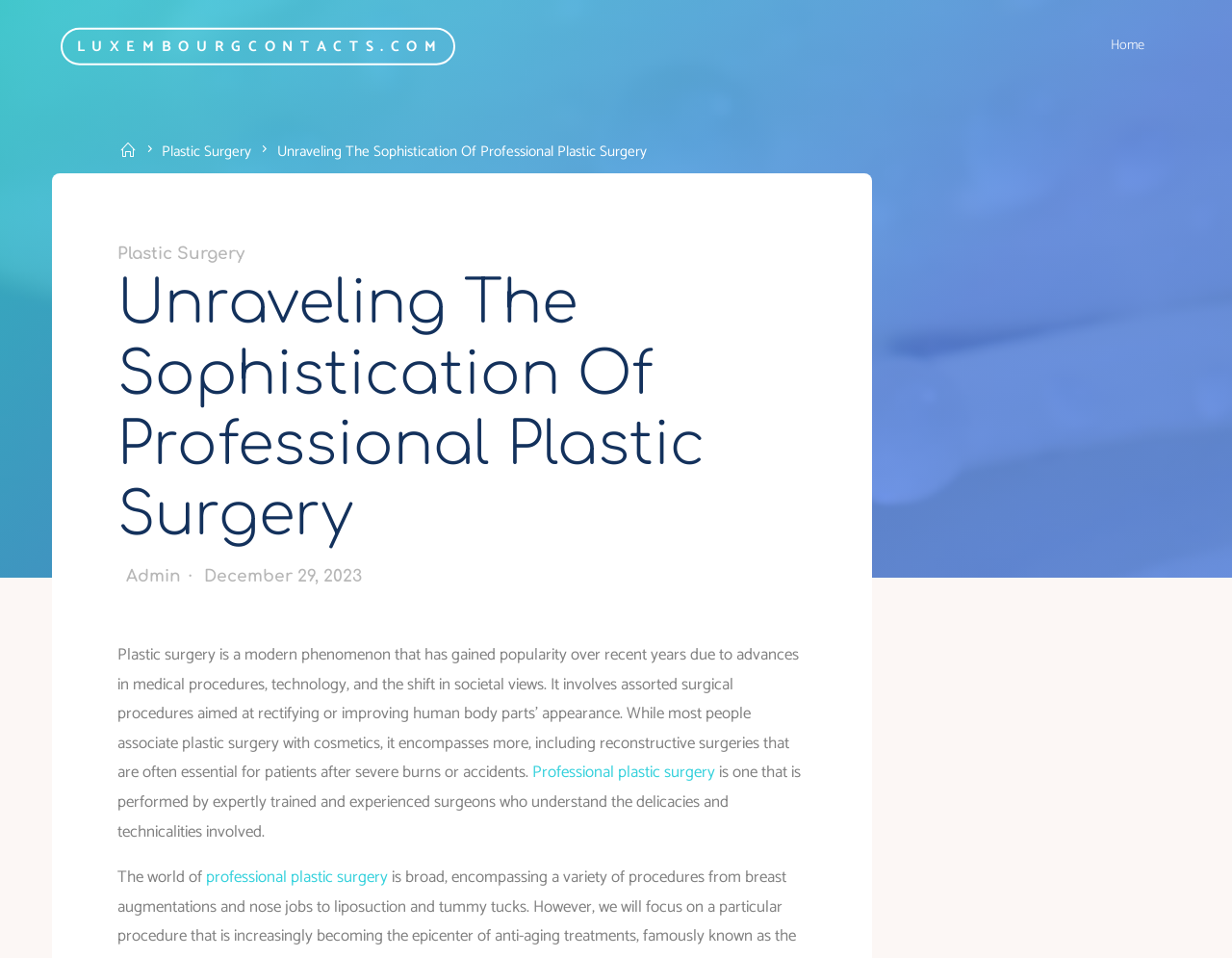Locate the coordinates of the bounding box for the clickable region that fulfills this instruction: "Click on the 'Plastic Surgery' link".

[0.132, 0.145, 0.204, 0.17]